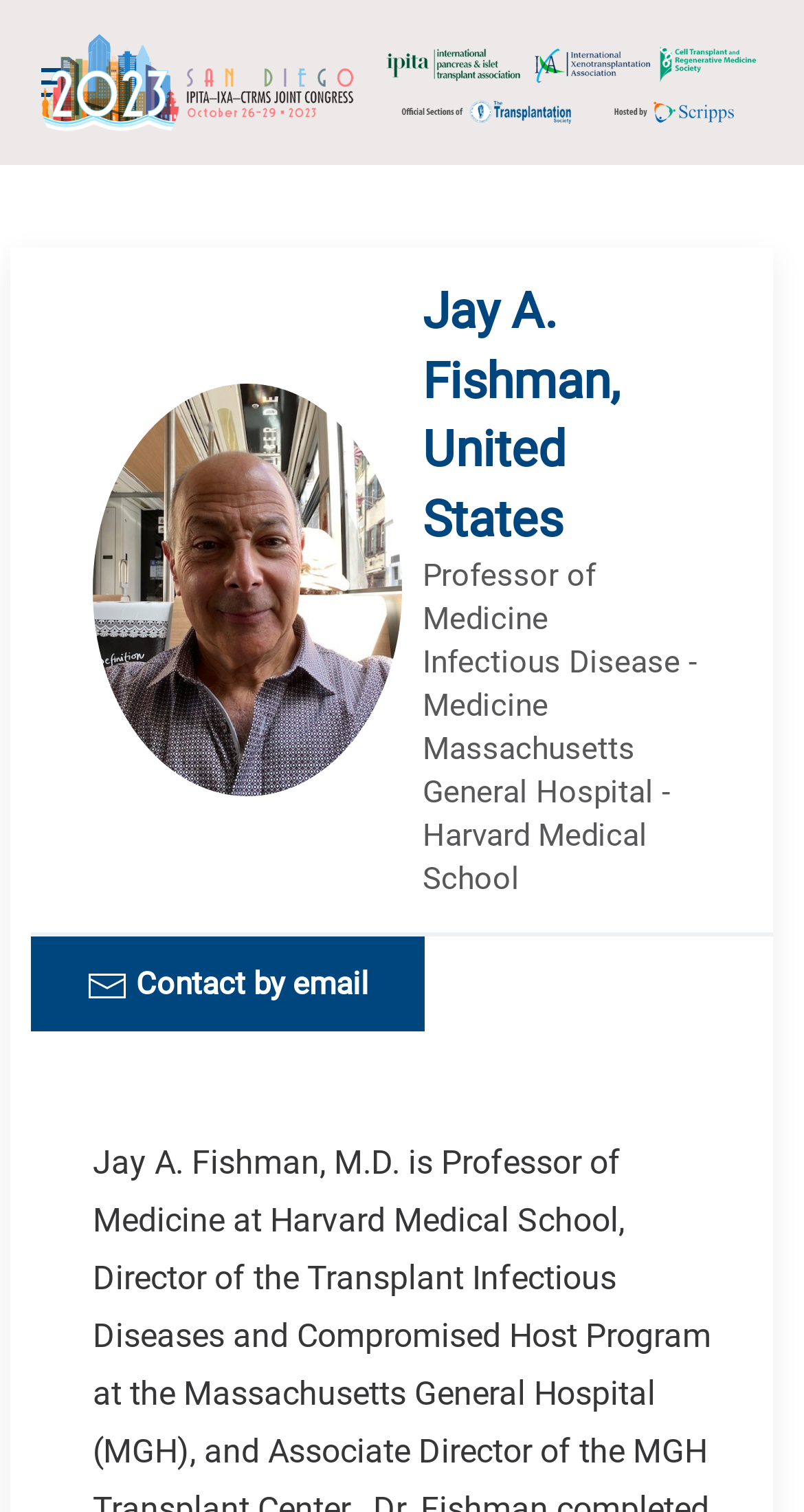Describe every aspect of the webpage in a detailed manner.

The webpage appears to be a conference webpage, specifically for the IPITA-IXA-CTRMS 2023 Joint Congress, which is being held virtually. 

At the top of the page, there are two small images and a link to an unknown destination. Next to these elements, there is a prominent link with the title of the congress, accompanied by a large image that spans almost the entire width of the page.

Below this header section, the page features a prominent speaker, Jay A. Fishman from the United States. His name is displayed in a heading, and his title, department, and affiliation are listed below in a series of static text elements. 

On the left side of the page, near the bottom, there is a link to contact the speaker by email, accompanied by a small image.